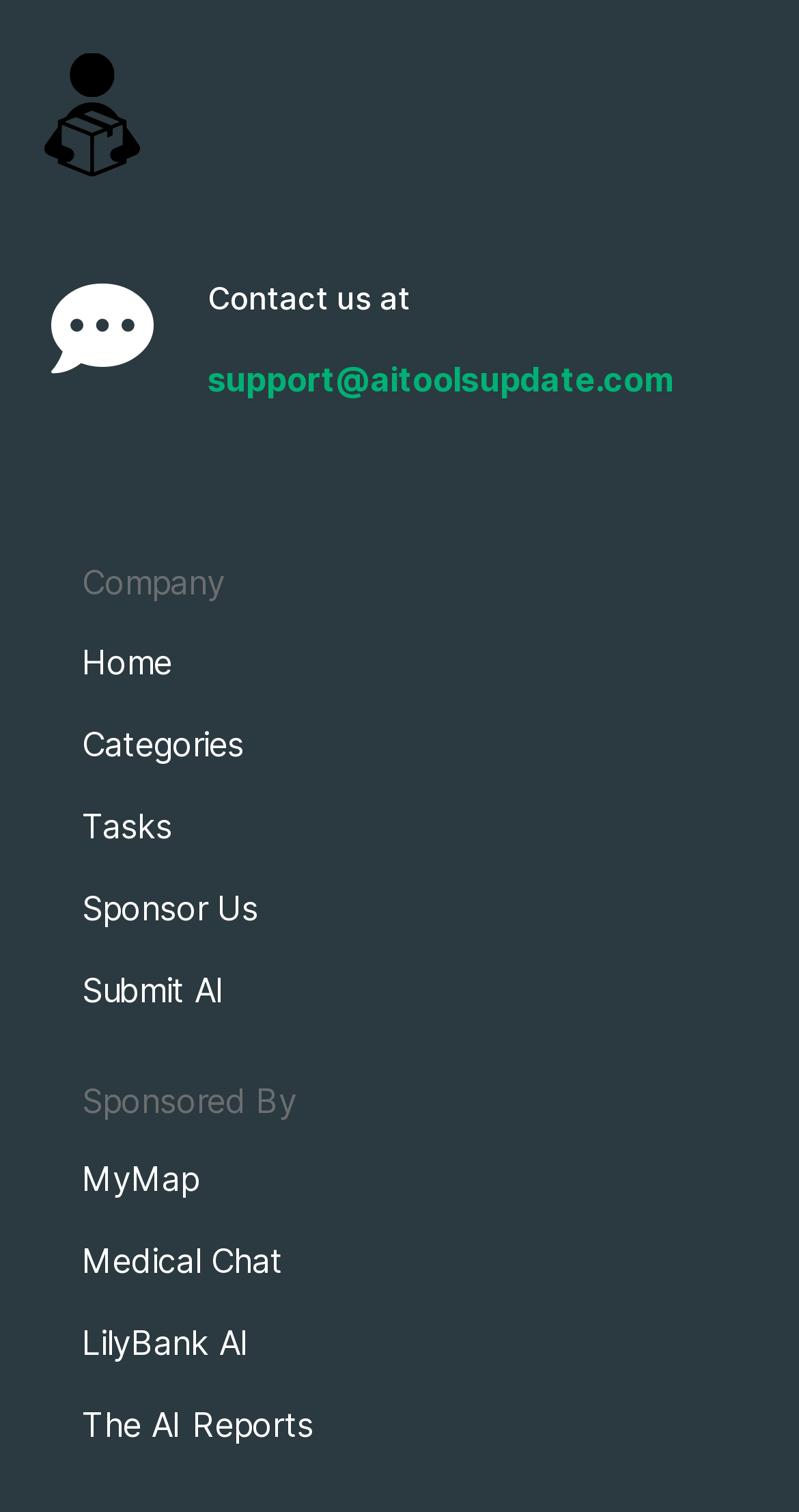Determine the bounding box coordinates for the clickable element to execute this instruction: "submit an AI". Provide the coordinates as four float numbers between 0 and 1, i.e., [left, top, right, bottom].

[0.103, 0.638, 0.418, 0.671]